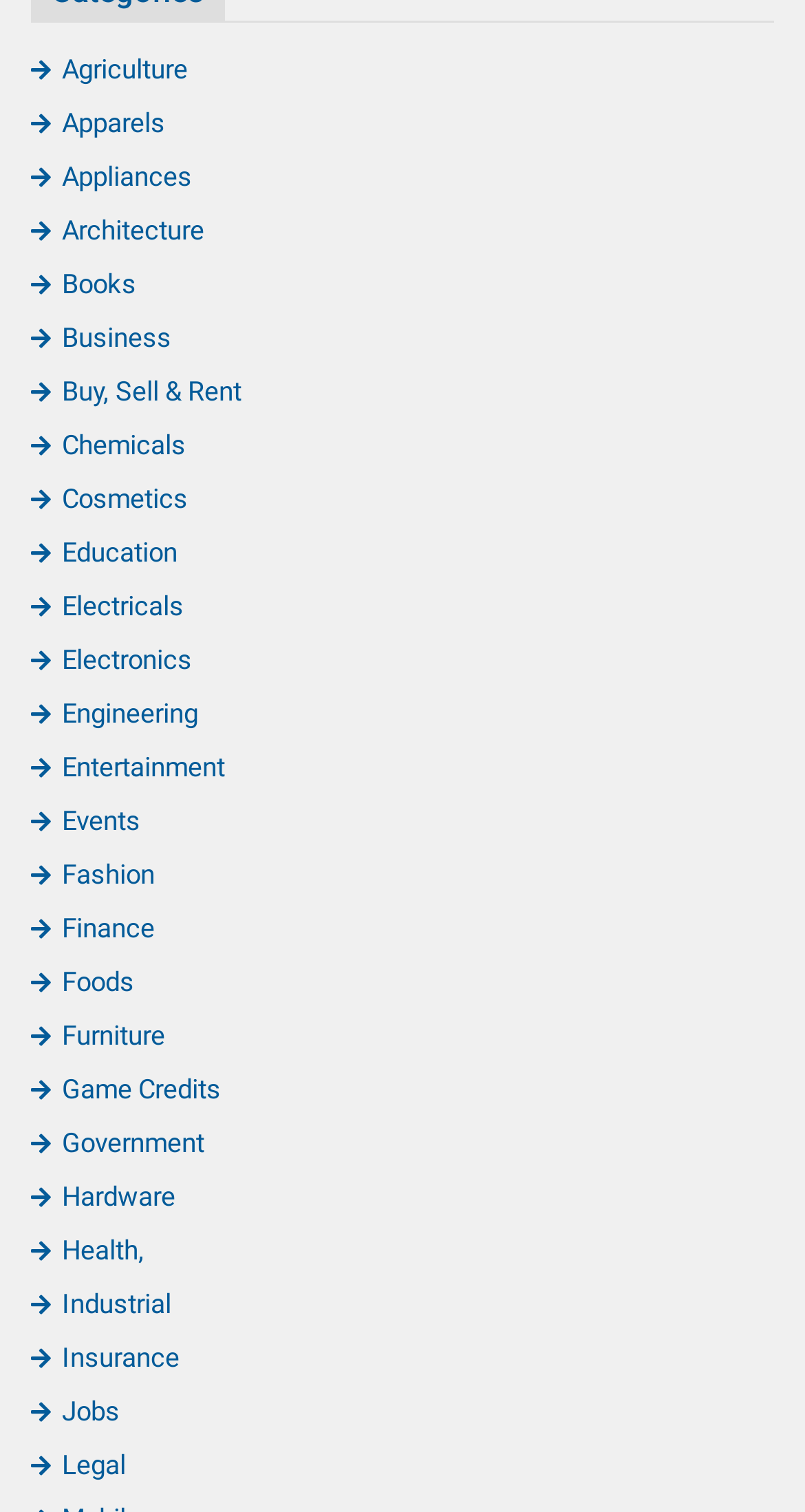What is the category listed after 'Electronics'?
Carefully analyze the image and provide a detailed answer to the question.

The category listed after 'Electronics' is 'Engineering' which is indicated by the link element with OCR text 'Engineering' and has a bounding box coordinate of [0.038, 0.462, 0.246, 0.482].